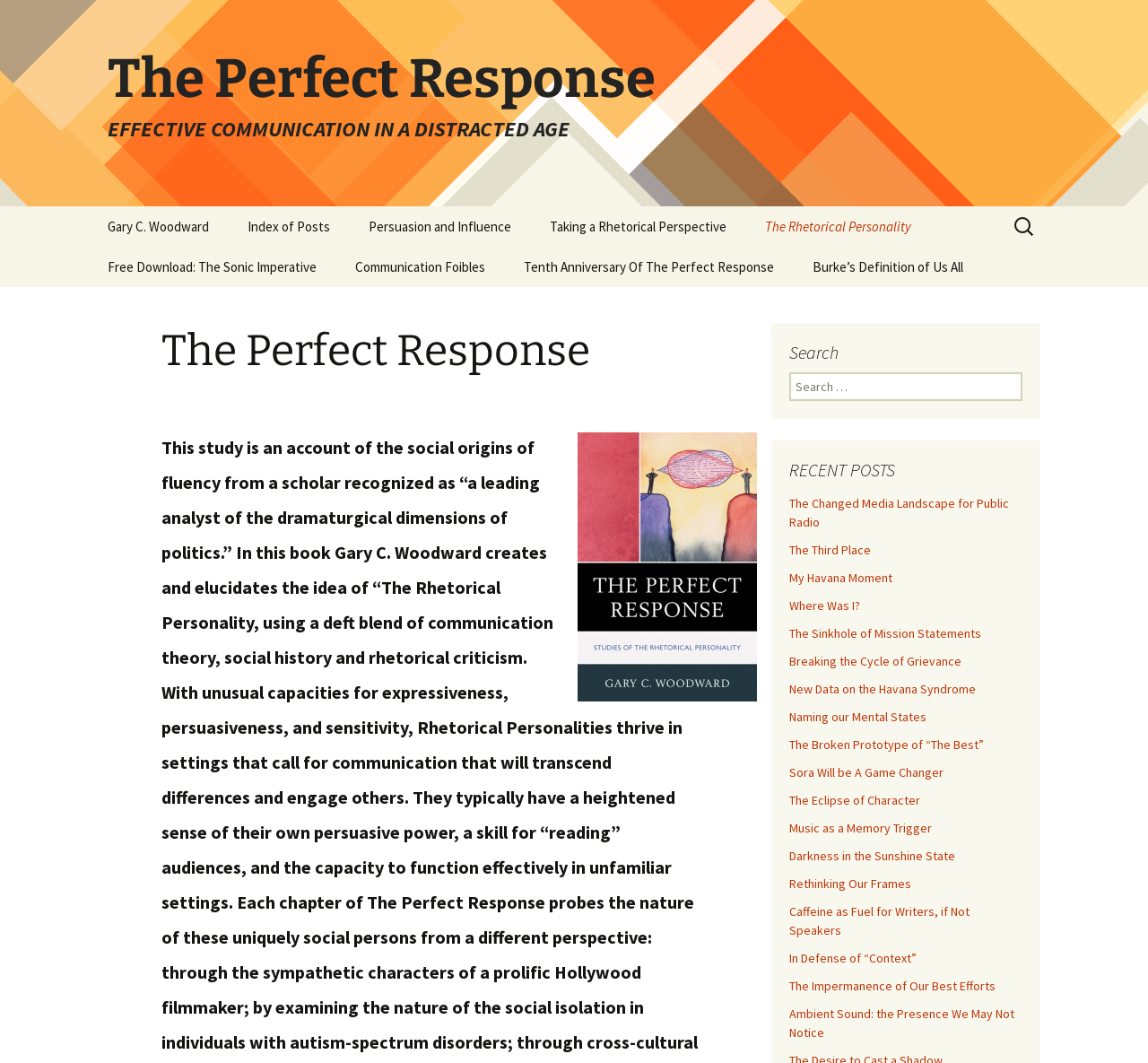How many recent posts are listed?
Refer to the image and respond with a one-word or short-phrase answer.

20